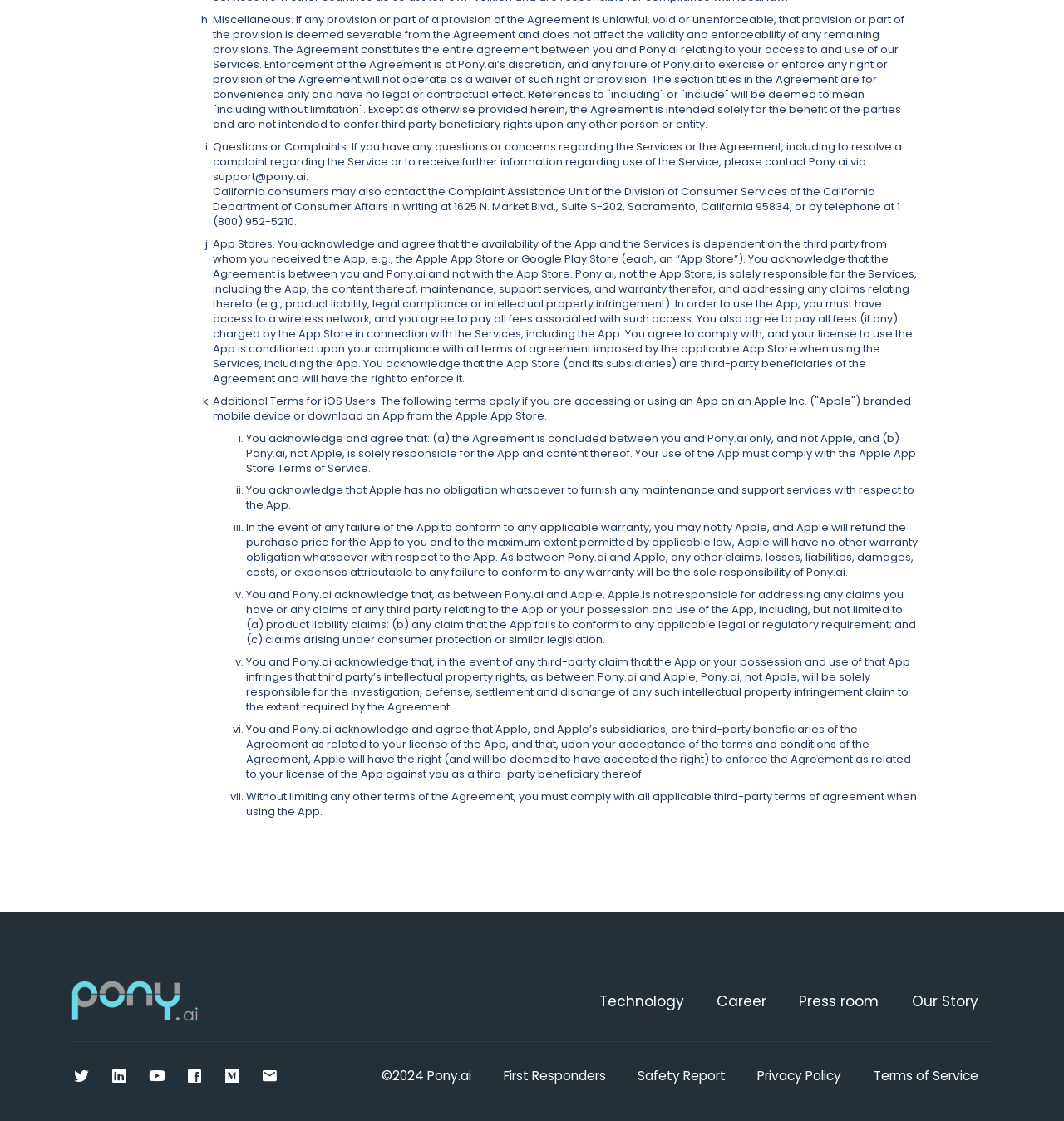Respond with a single word or phrase to the following question: What is the role of Apple in the Agreement?

Third-party beneficiary